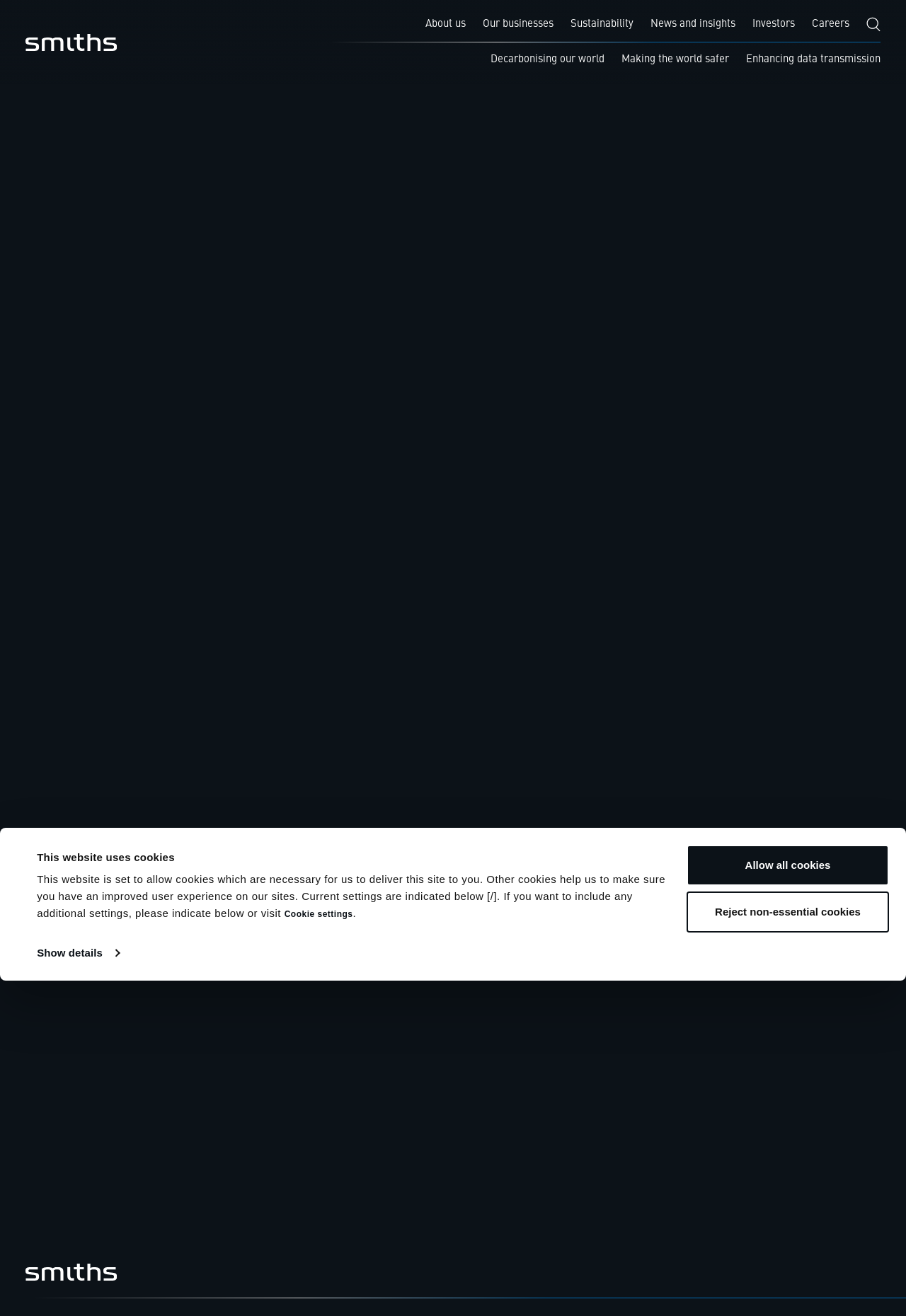Generate the text content of the main headline of the webpage.

Smiths Sells German Ducting Business